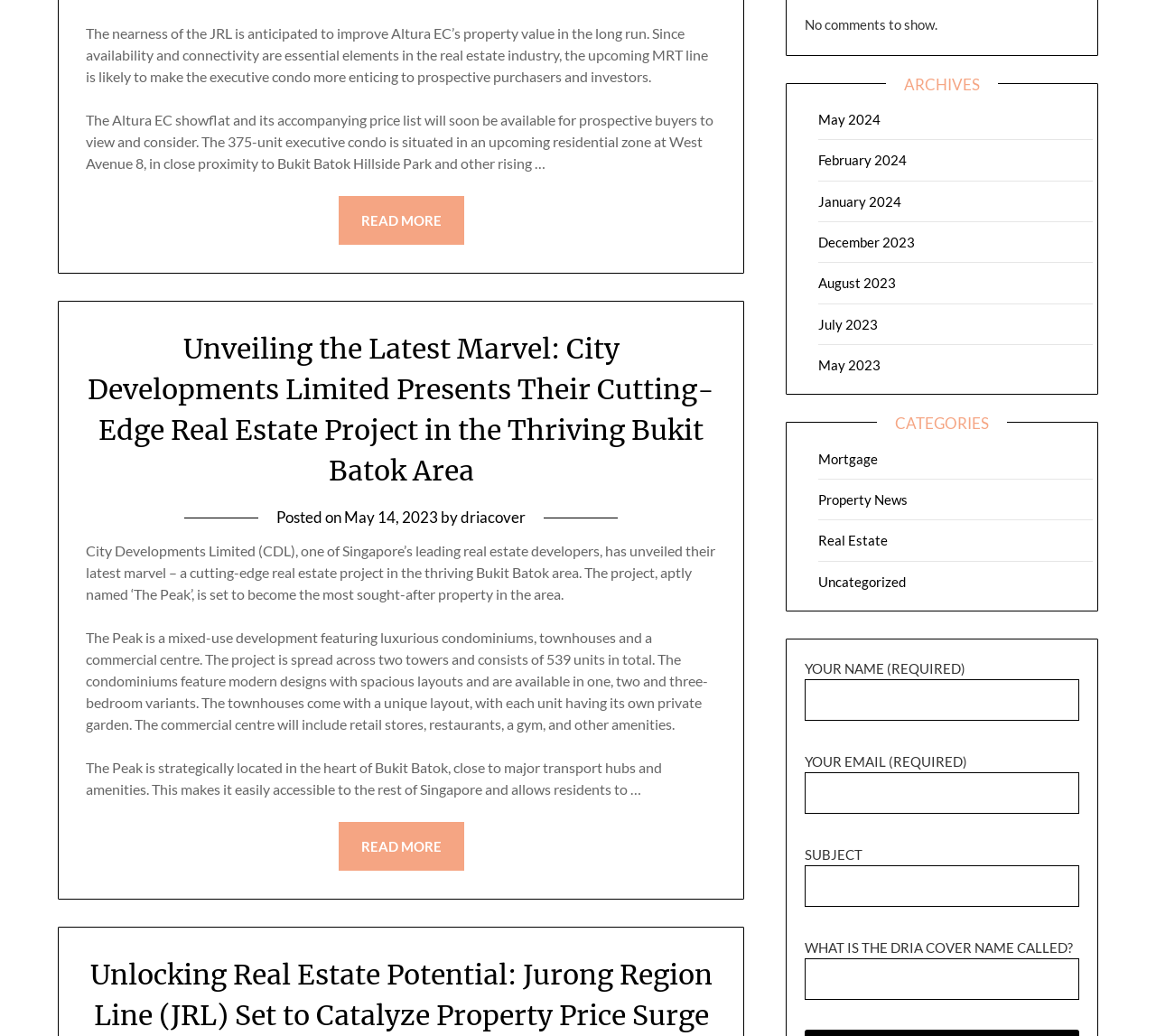Answer the question below in one word or phrase:
What is the name of the real estate project in Bukit Batok?

The Peak